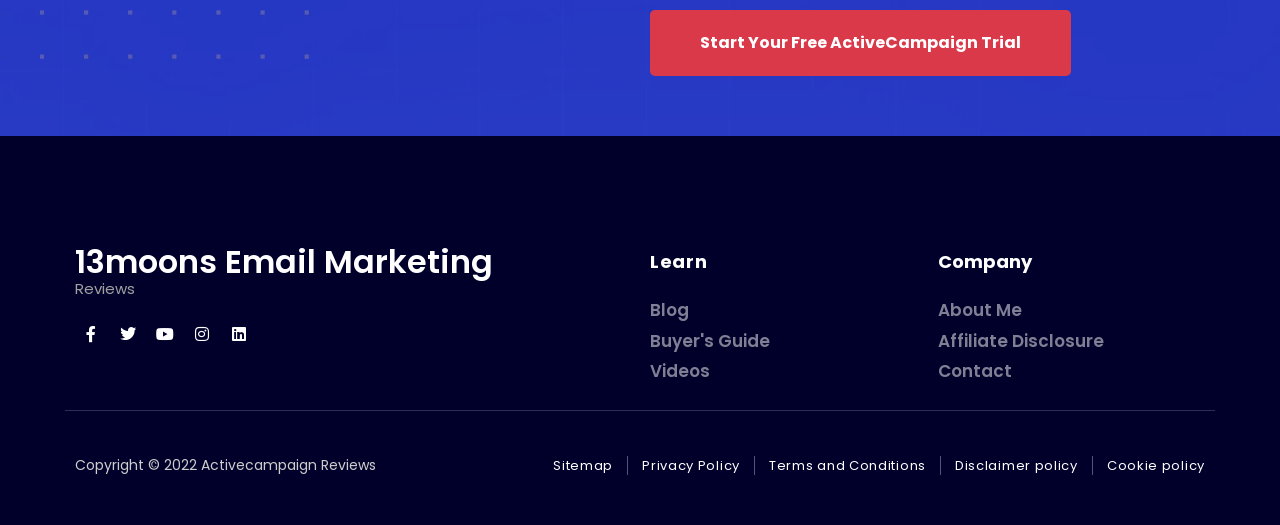Identify the bounding box coordinates for the element you need to click to achieve the following task: "Learn about ActiveCampaign on the blog". Provide the bounding box coordinates as four float numbers between 0 and 1, in the form [left, top, right, bottom].

[0.508, 0.568, 0.717, 0.617]